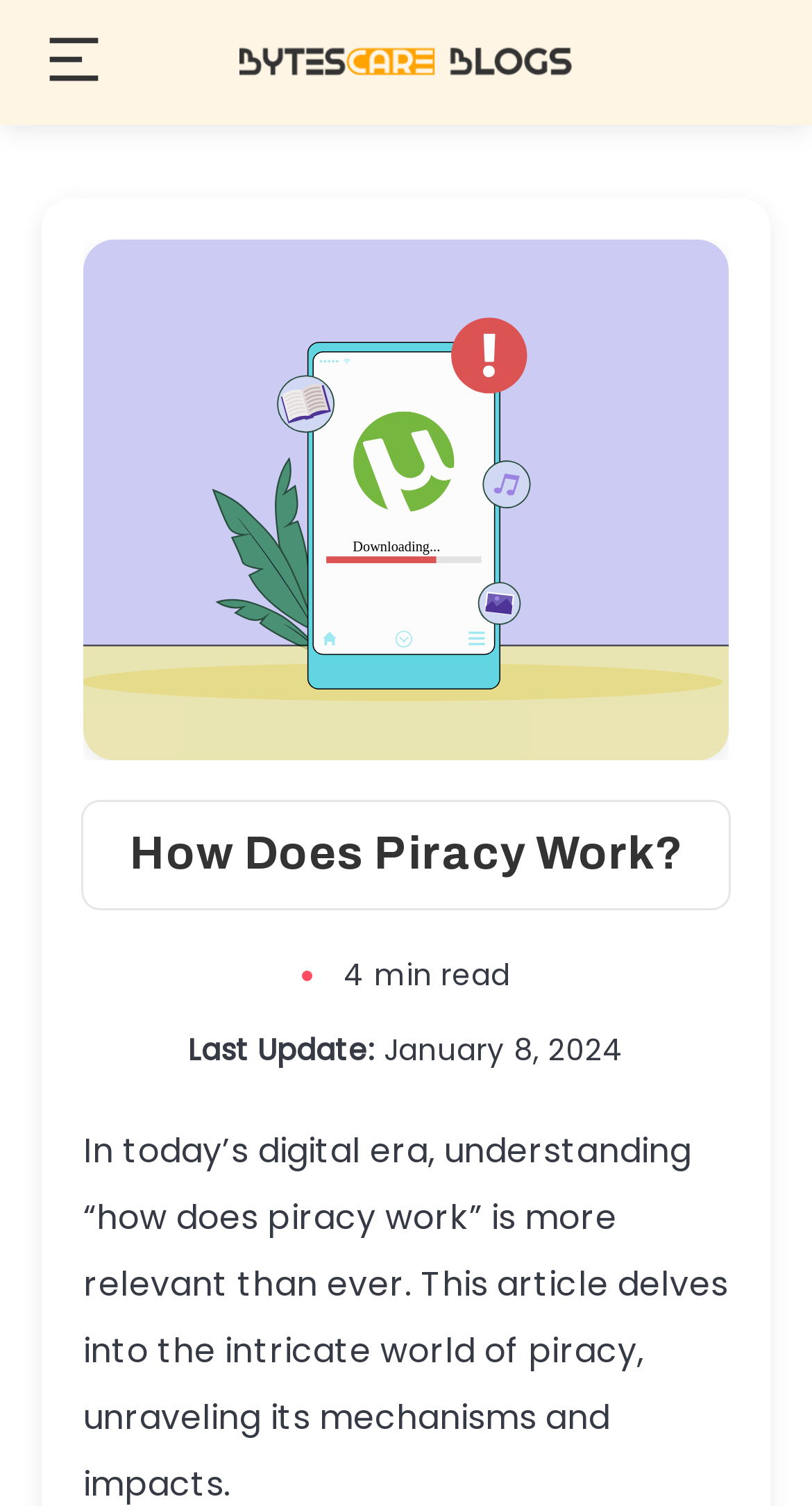What is the topic of the article?
Based on the image, give a concise answer in the form of a single word or short phrase.

Piracy